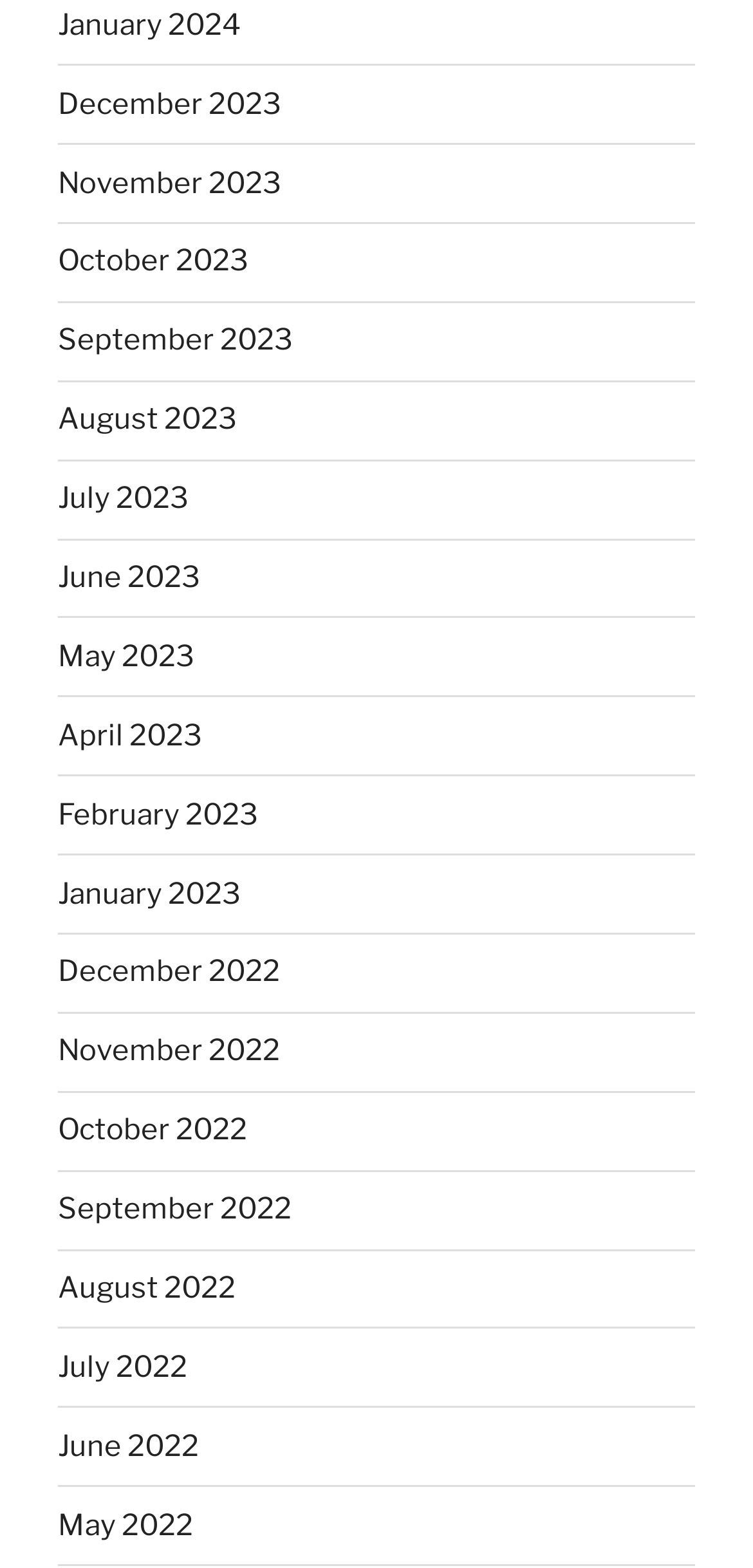Provide the bounding box coordinates of the area you need to click to execute the following instruction: "view January 2024".

[0.077, 0.005, 0.321, 0.027]